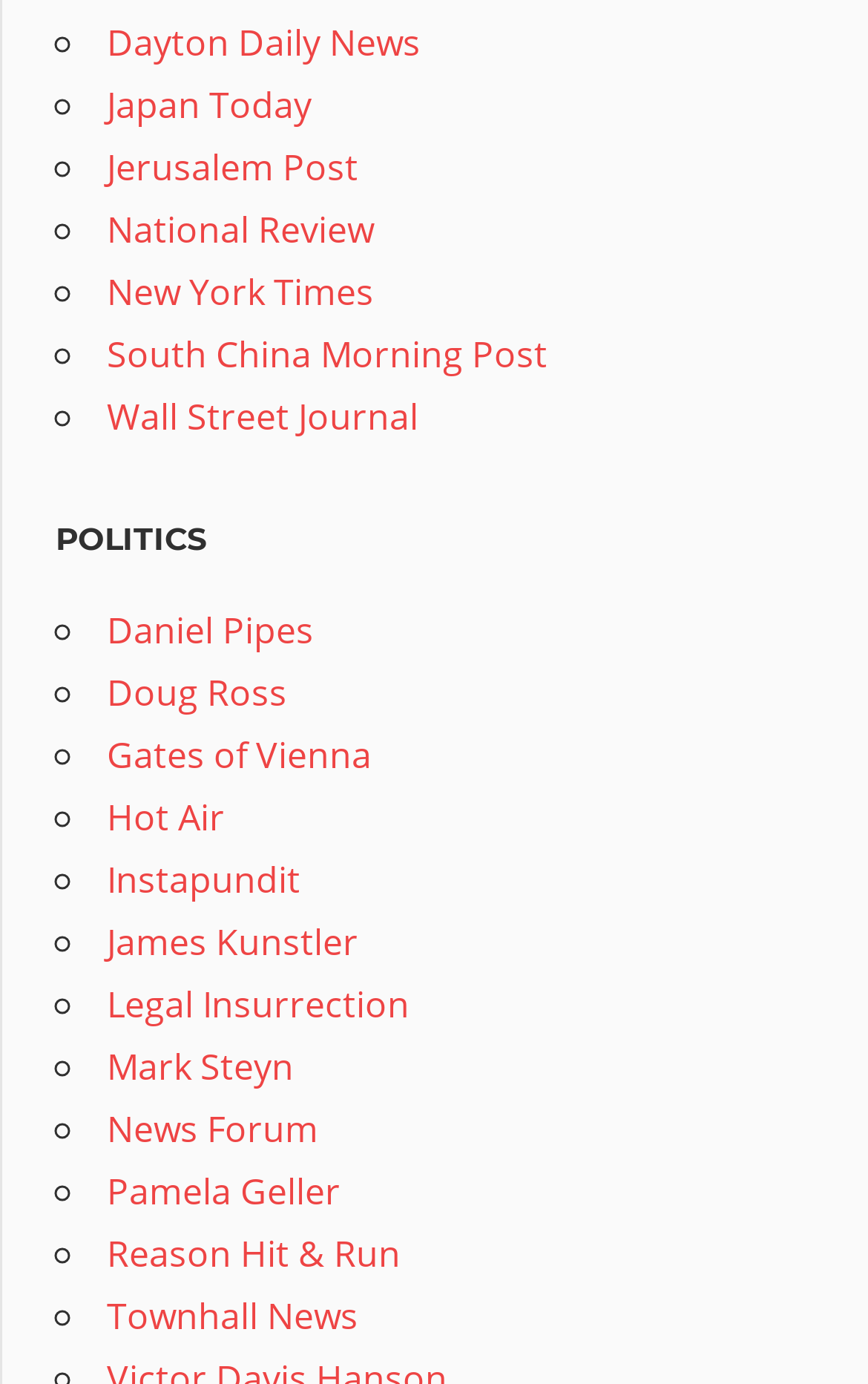Find the bounding box coordinates for the HTML element described as: "News Forum". The coordinates should consist of four float values between 0 and 1, i.e., [left, top, right, bottom].

[0.123, 0.797, 0.367, 0.833]